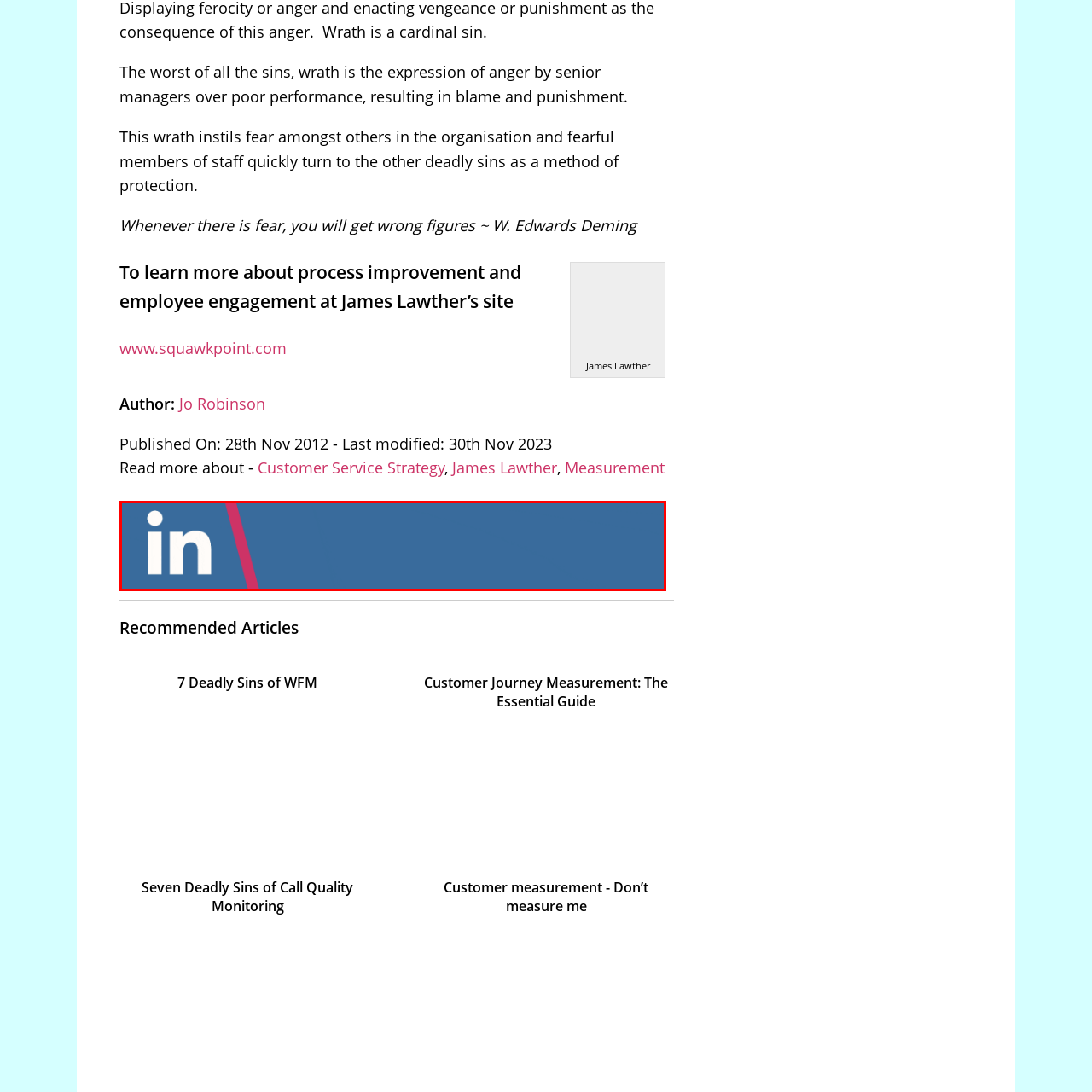What does the logo symbolize?
Please examine the image within the red bounding box and provide a comprehensive answer based on the visual details you observe.

The stylized letters 'in' in the LinkedIn logo symbolize connectivity and professionalism, as mentioned in the caption, which highlights the platform's purpose of facilitating networking and career development.